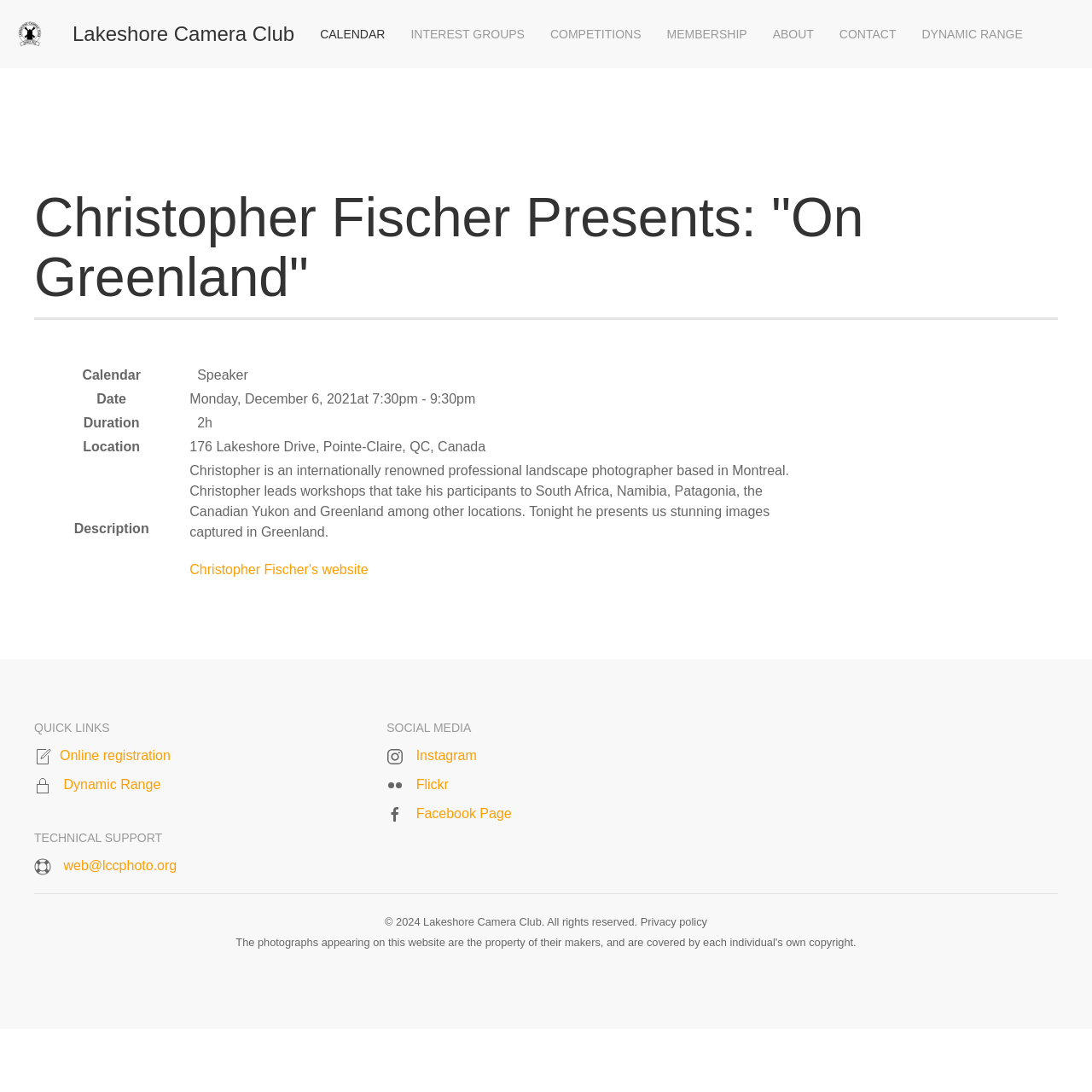Identify the bounding box coordinates of the section to be clicked to complete the task described by the following instruction: "Filter the search results". The coordinates should be four float numbers between 0 and 1, formatted as [left, top, right, bottom].

None